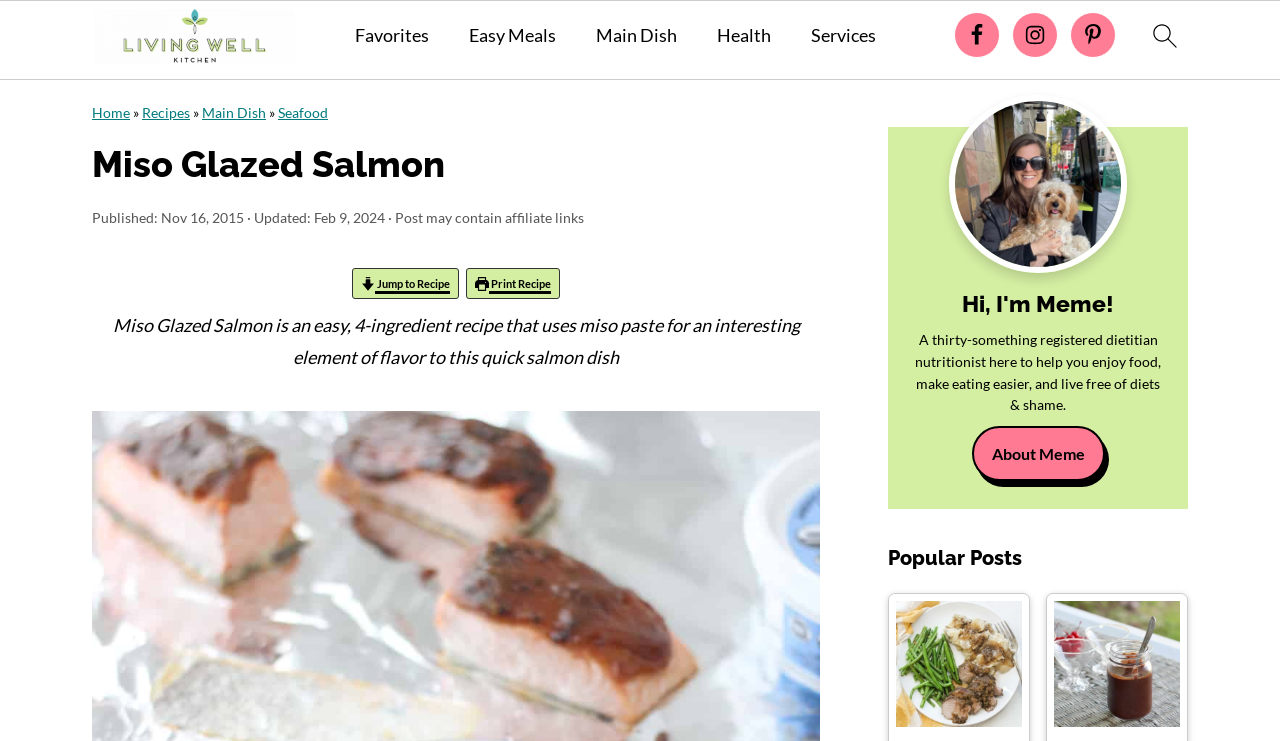Explain in detail what you observe on this webpage.

This webpage is about a recipe for Miso Glazed Salmon. At the top, there are several links, including "Skip to main content", "Skip to primary sidebar", and "go to homepage", which is accompanied by an image. To the right of these links, there are several social media links, including Facebook, Instagram, and Pinterest, each with its corresponding image.

Below these links, there is a navigation bar with breadcrumbs, showing the path "Home » Recipes » Main Dish » Seafood". Next to the navigation bar, there is a header section with the title "Miso Glazed Salmon" and some metadata, including the publication date and a note about affiliate links.

The main content of the page starts with a brief summary of the recipe, which is an easy, 4-ingredient dish that uses miso paste for flavor. Below this summary, there are two links, "Jump to Recipe" and "Print Recipe", each with an accompanying image.

To the right of the main content, there is a primary sidebar with a heading and a figure of a person, Meme, who is a registered dietitian nutritionist. Below this figure, there is a brief introduction to Meme and a link to her "About" page. Further down, there is a section titled "Popular Posts".

Overall, the webpage is well-organized, with clear headings and concise text, making it easy to navigate and find the desired information.